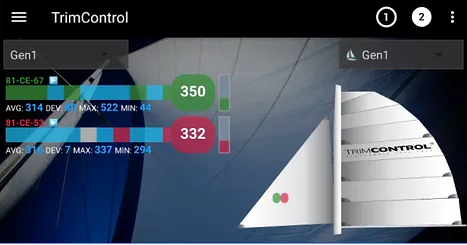What is the value of the '81-CE-67' metric?
From the details in the image, provide a complete and detailed answer to the question.

The top section of the interface displays various metrics, including '81-CE-67' with a numerical value of 350 next to a green progress bar, suggesting a favorable evaluation.